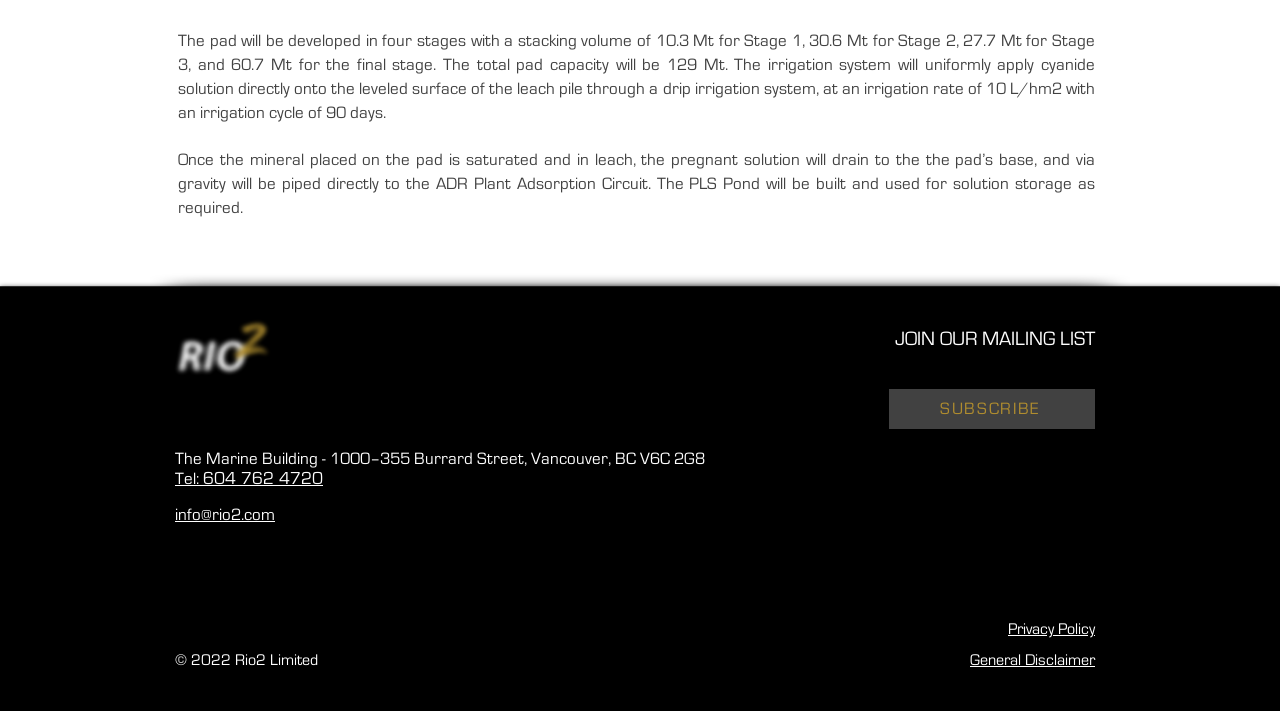Please answer the following question using a single word or phrase: 
How many social media links are there?

5